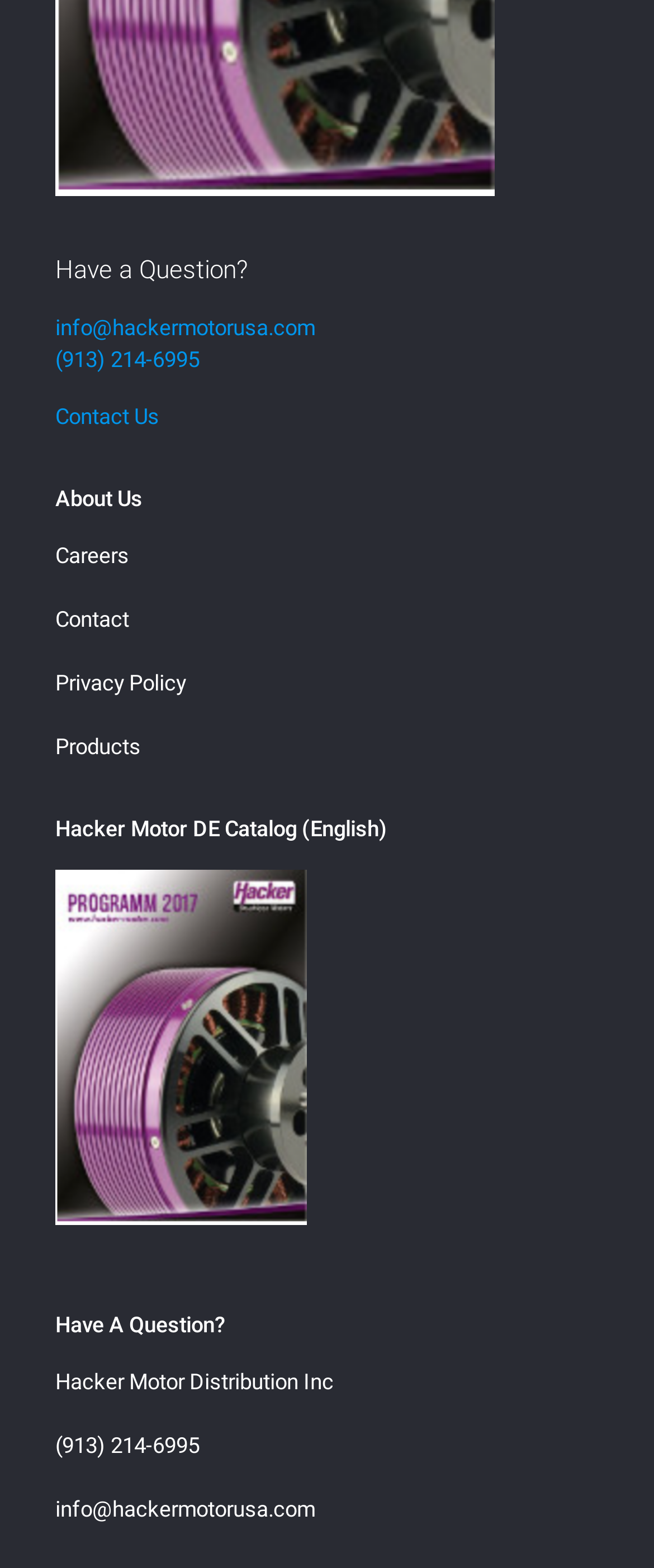Could you provide the bounding box coordinates for the portion of the screen to click to complete this instruction: "Explore Products"?

[0.085, 0.463, 0.215, 0.484]